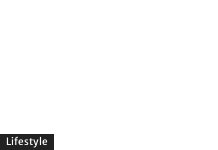Present a detailed portrayal of the image.

The image features a visually engaging design element related to lifestyle topics. It is situated in a content-rich footer area, likely enhancing navigation for users interested in lifestyle articles. The content appears to belong to a broader set of topics that include personal well-being and health benefits. This specific section may lead readers to explore various lifestyle benefits, such as swimming's positive impact, underlined by its connection to other informative links and resources related to health and lifestyle trends.